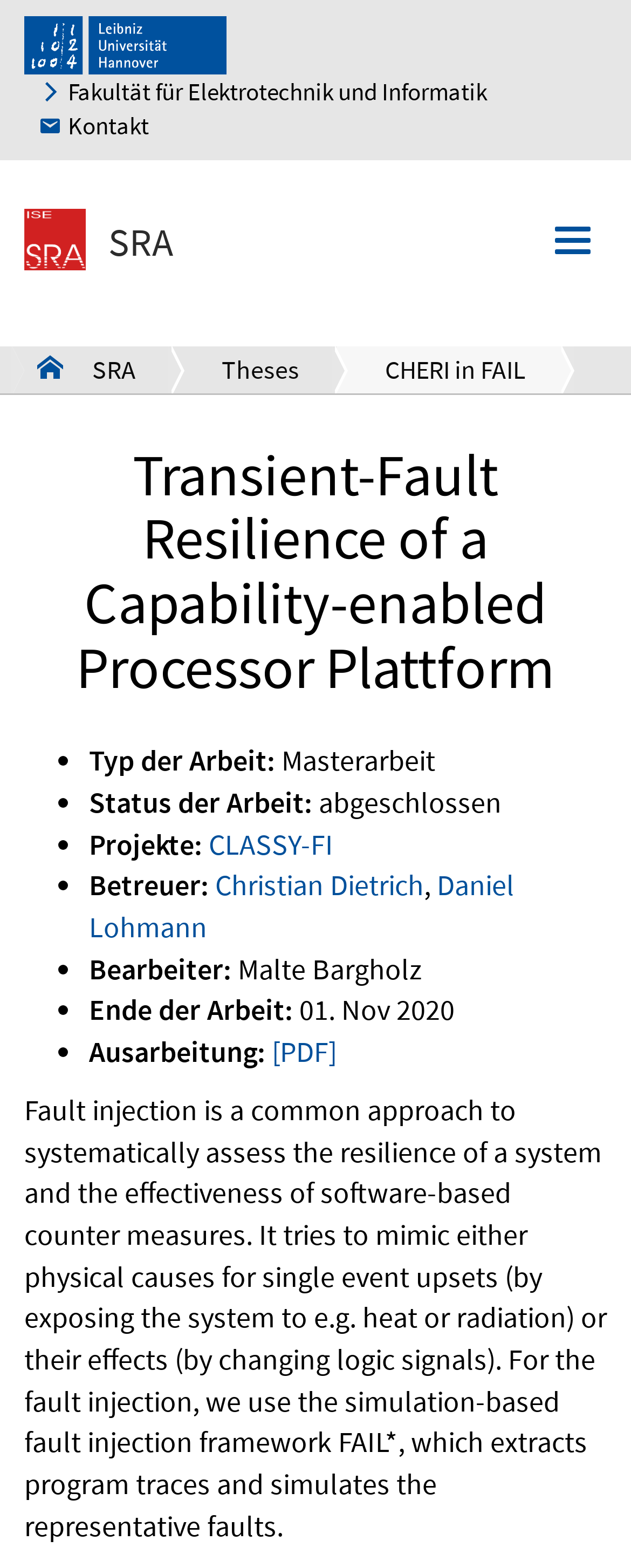Identify the bounding box coordinates of the area you need to click to perform the following instruction: "go to the central website".

[0.038, 0.01, 0.384, 0.047]